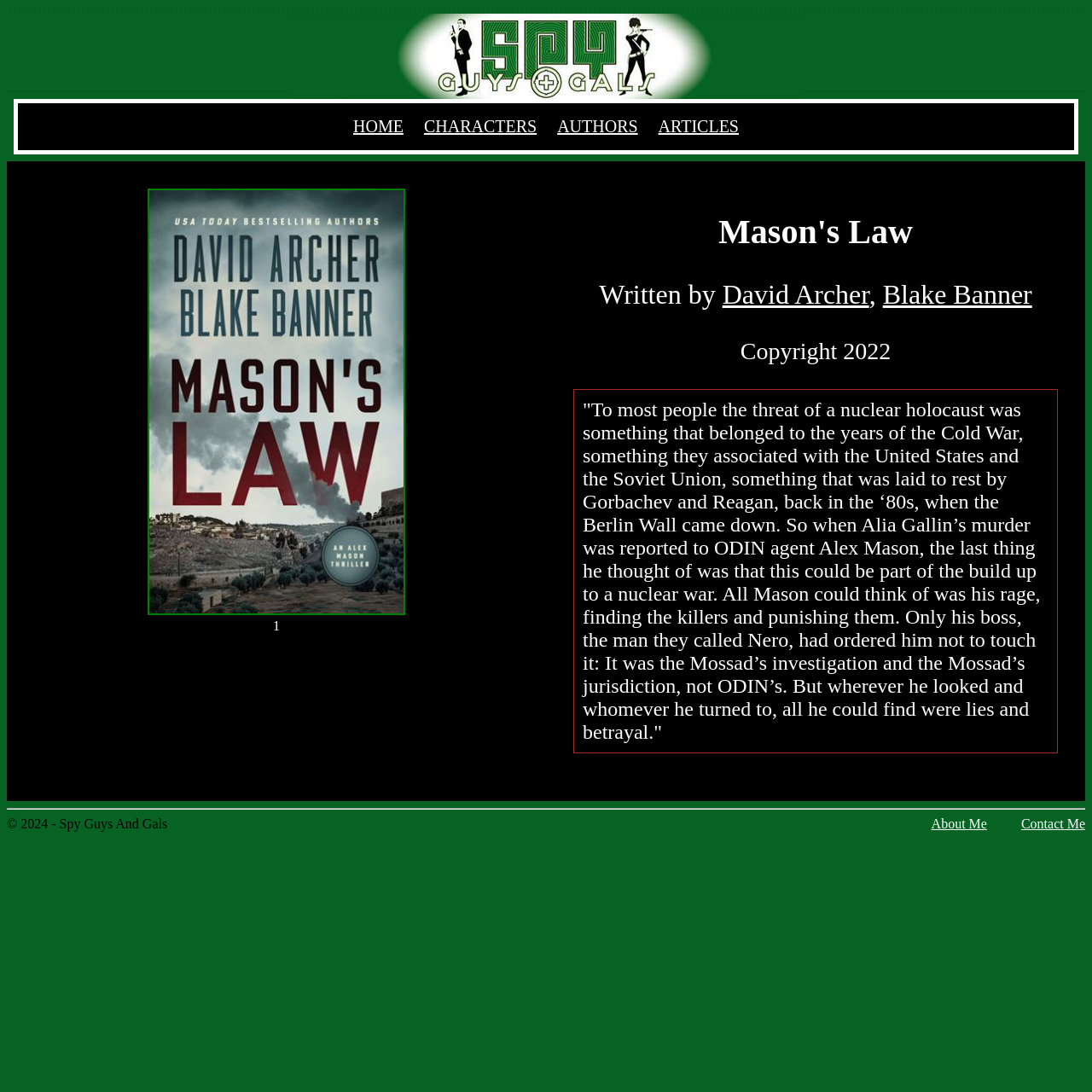What is the theme of the book?
Using the image as a reference, give a one-word or short phrase answer.

Nuclear war